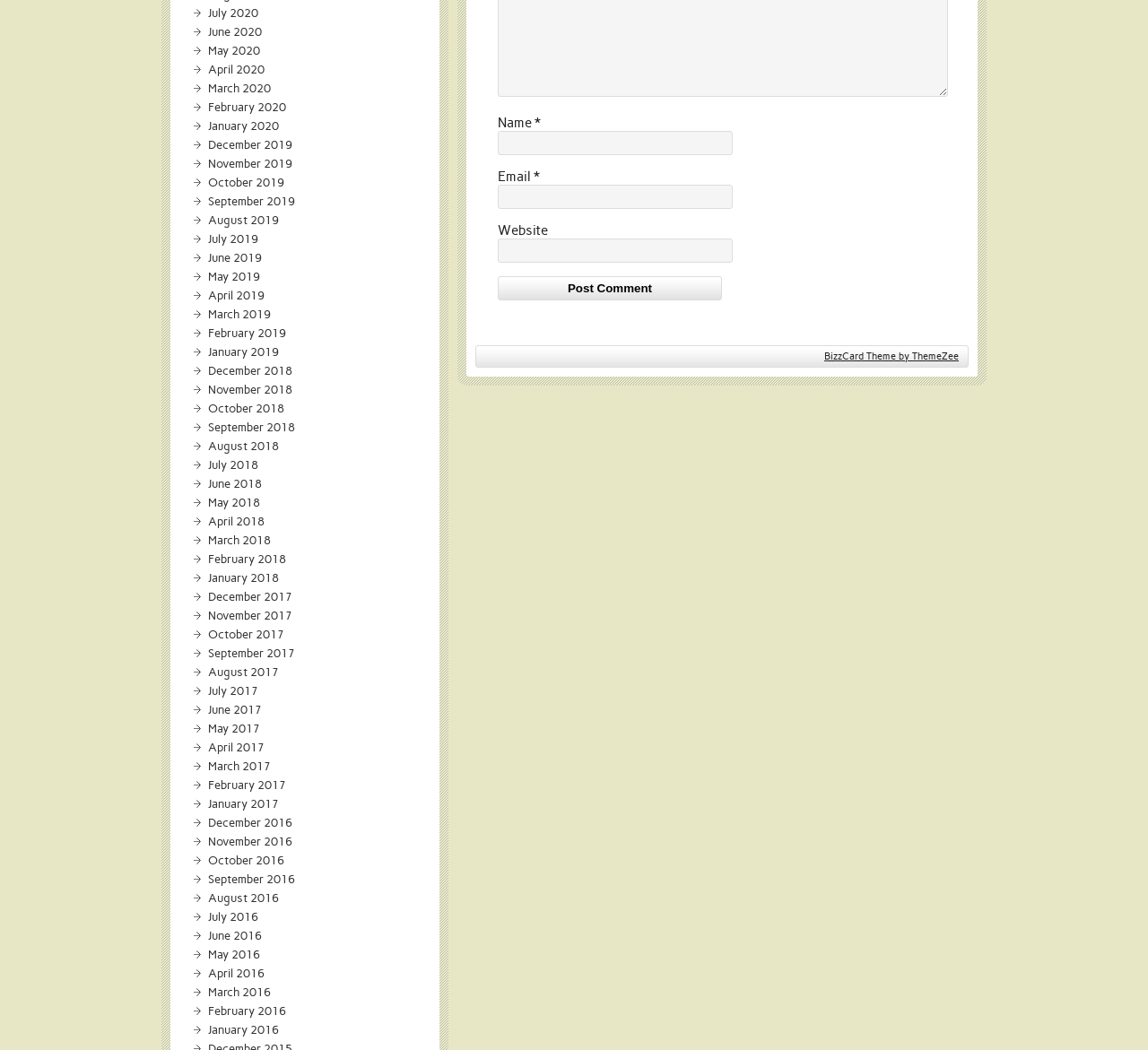What is the purpose of the 'Post Comment' button?
Look at the image and answer the question using a single word or phrase.

To submit a comment